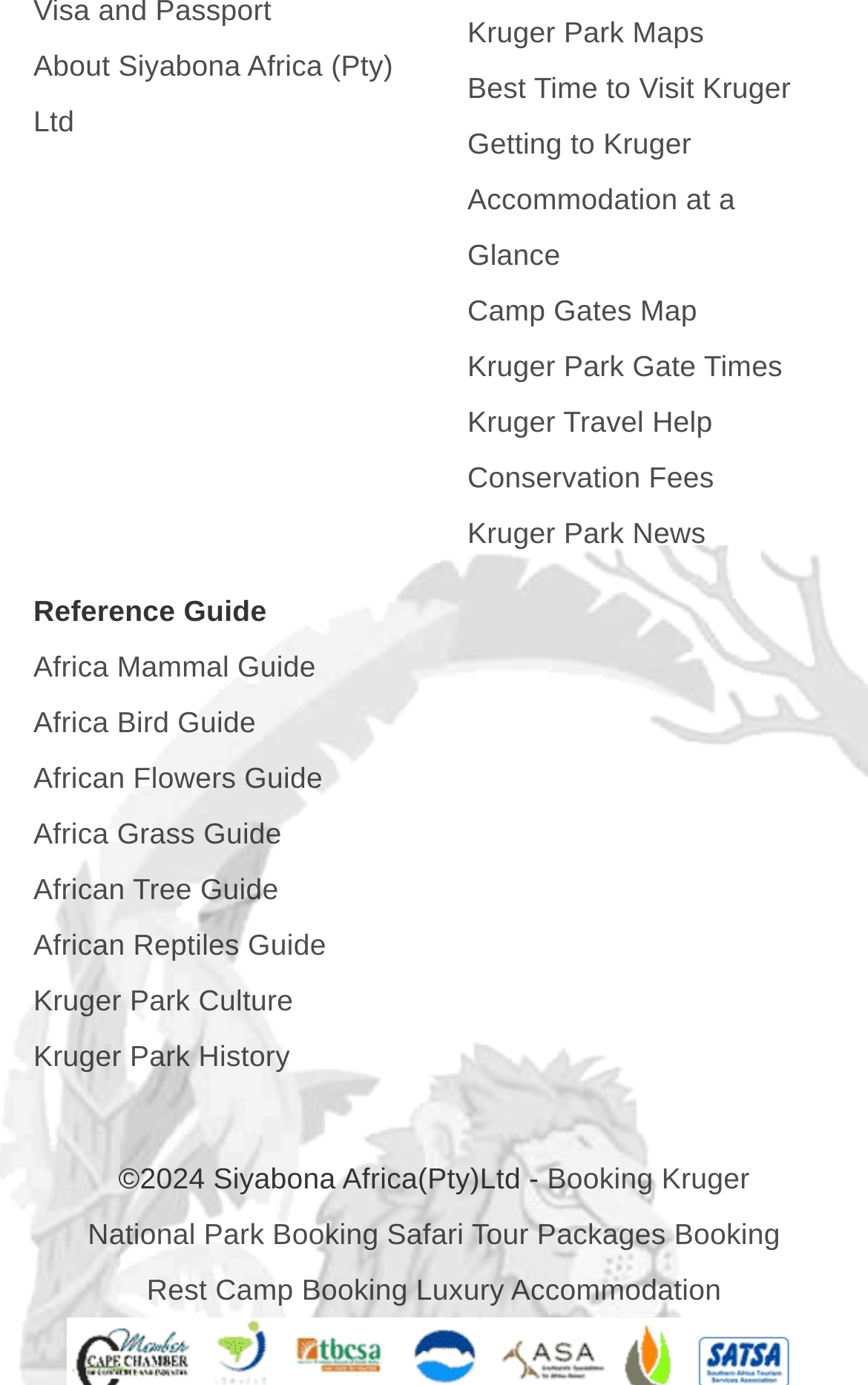Determine the bounding box coordinates of the section to be clicked to follow the instruction: "Get help with Kruger Travel". The coordinates should be given as four float numbers between 0 and 1, formatted as [left, top, right, bottom].

[0.538, 0.293, 0.821, 0.317]